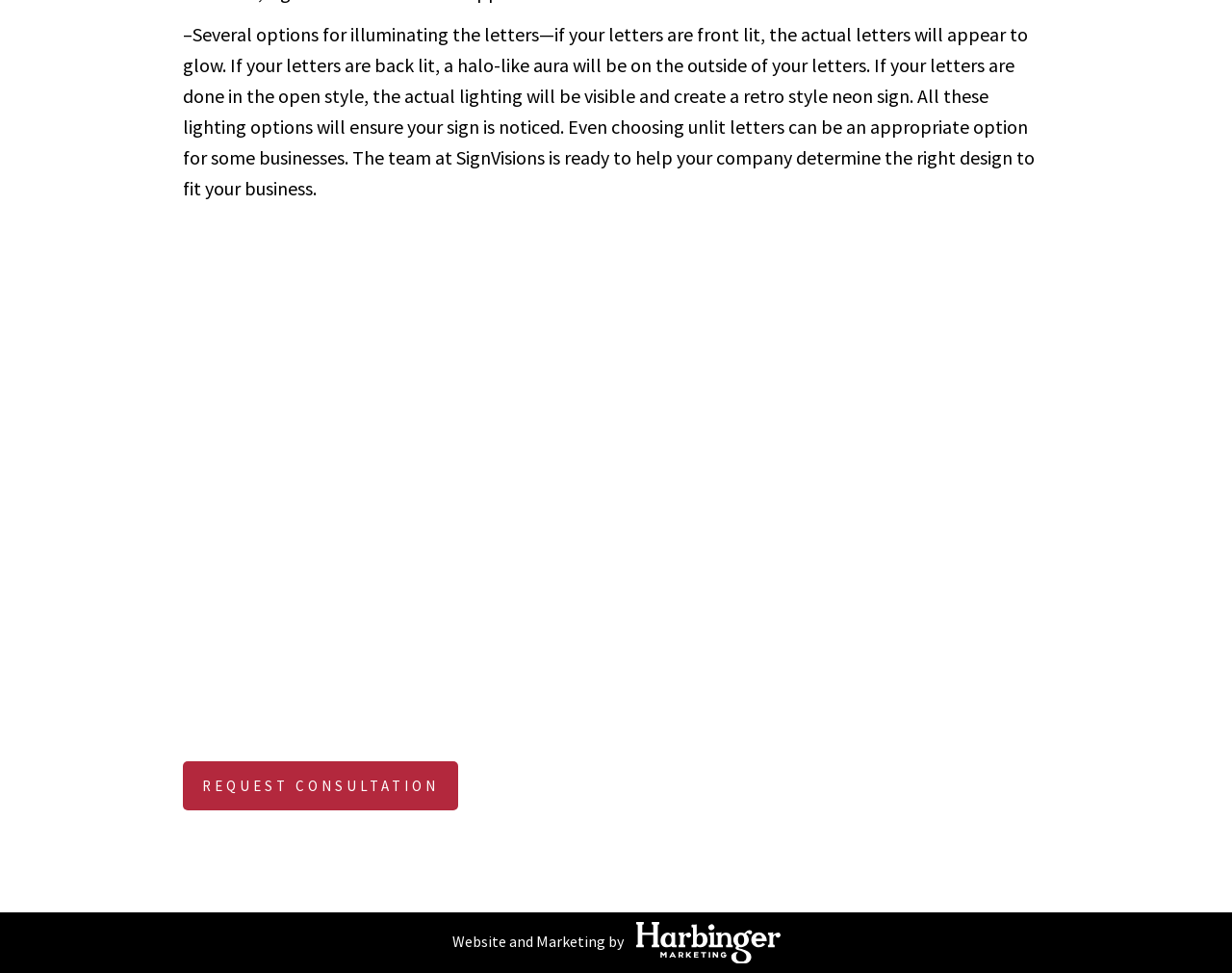What is the company name mentioned on the webpage?
Provide a short answer using one word or a brief phrase based on the image.

SignVisions